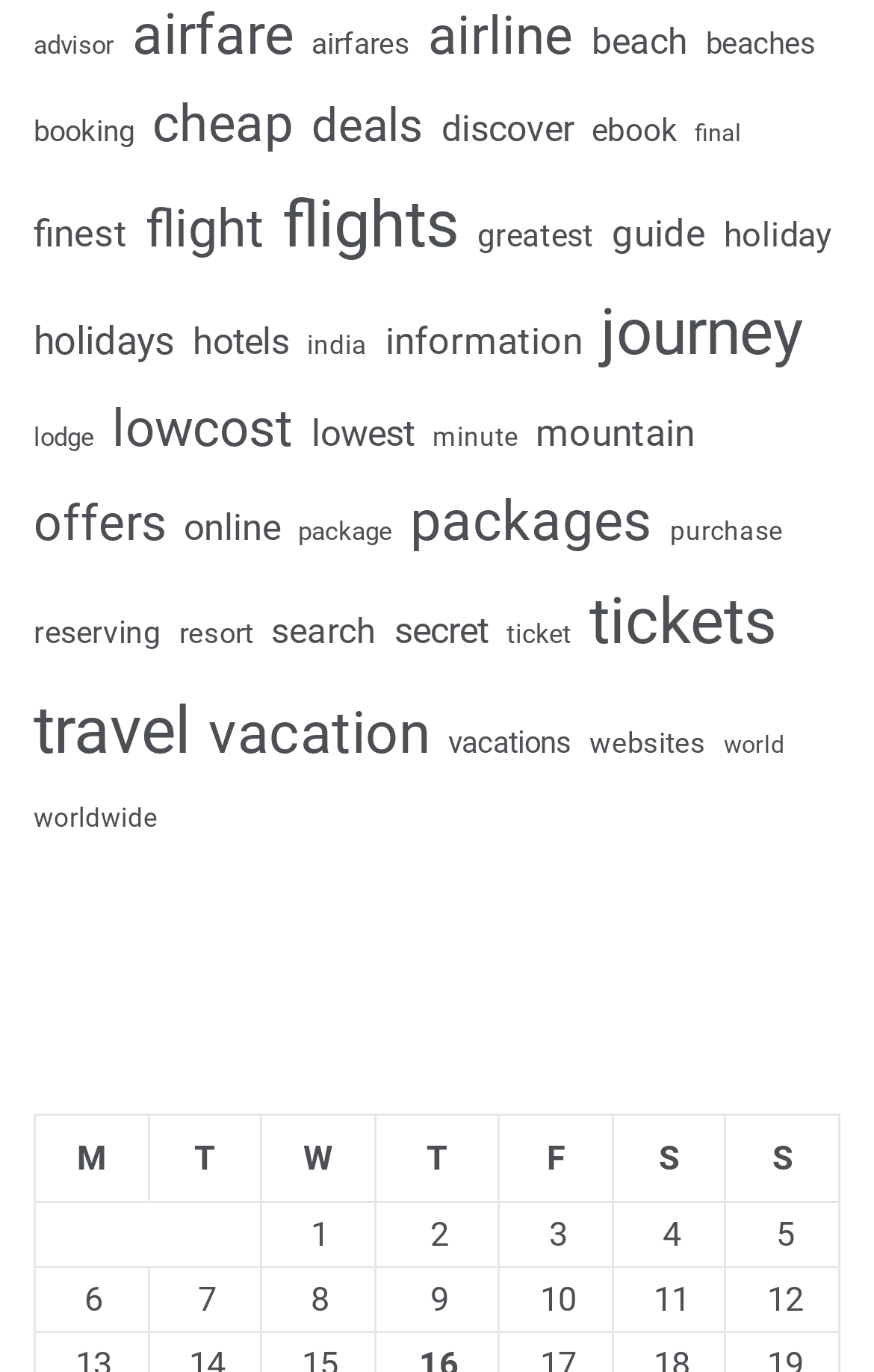Please locate the bounding box coordinates of the region I need to click to follow this instruction: "search for deals".

[0.356, 0.072, 0.485, 0.111]